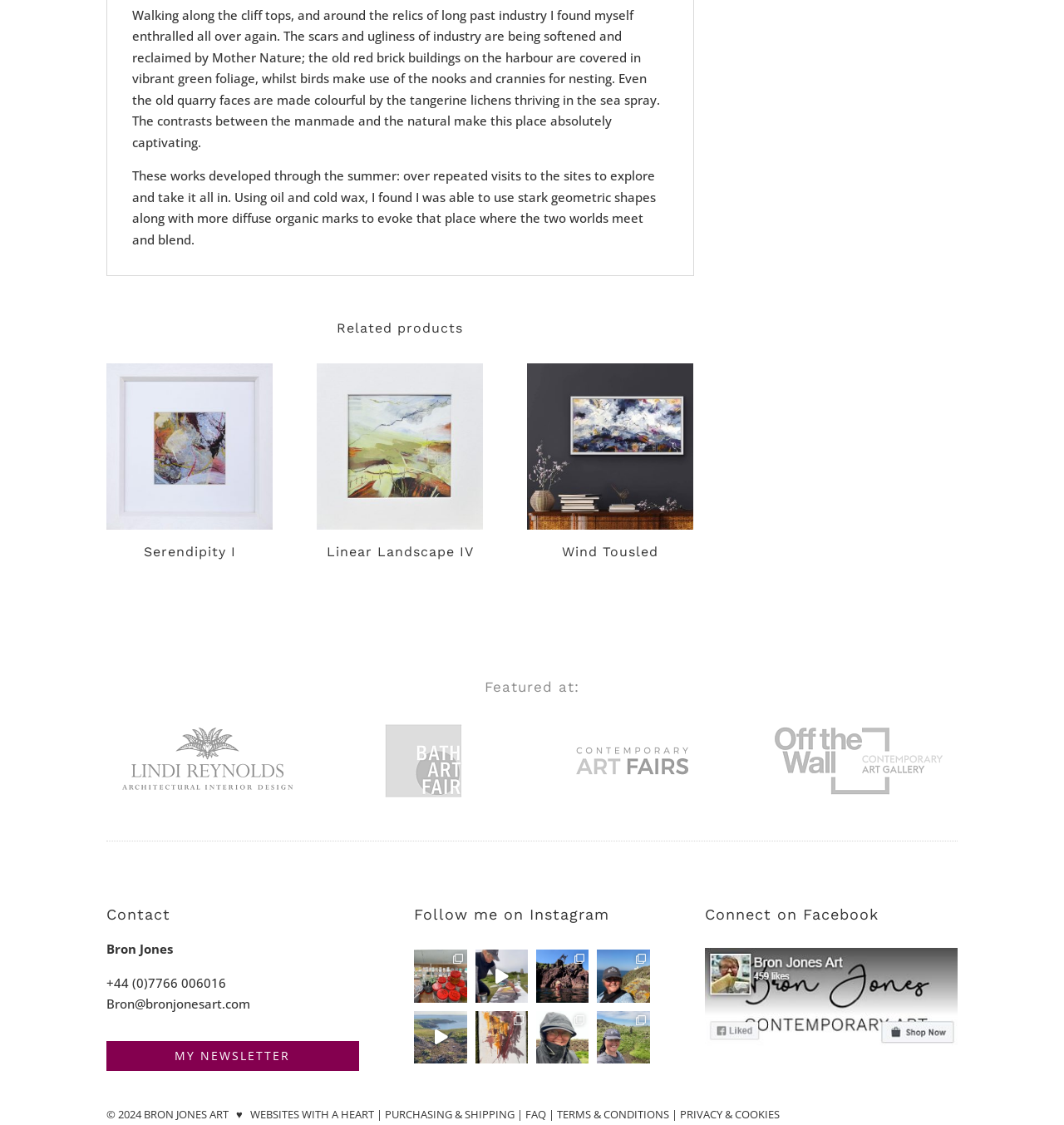Identify the bounding box coordinates for the UI element that matches this description: "My newsletter".

[0.1, 0.925, 0.337, 0.952]